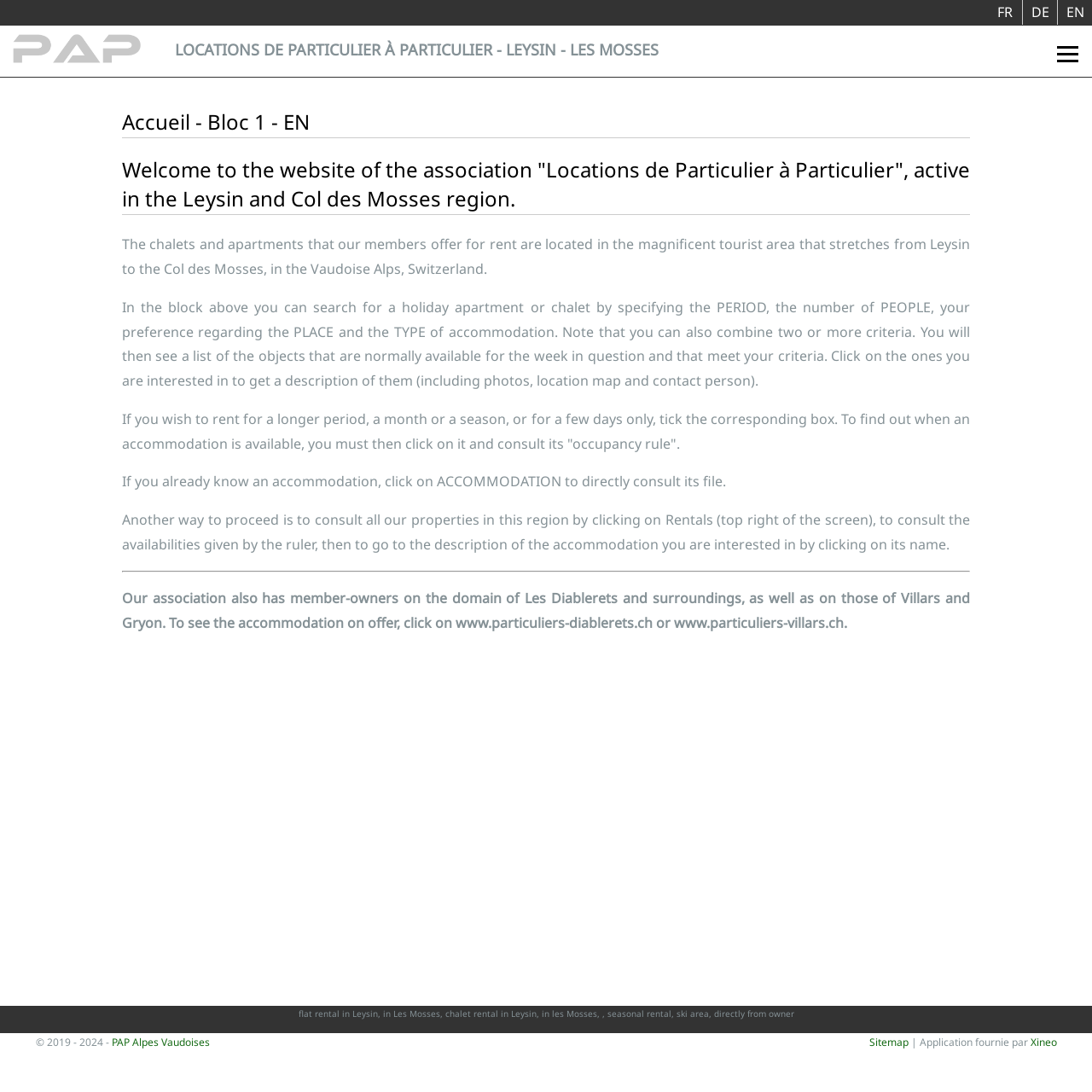Find the bounding box coordinates for the HTML element described as: "EN". The coordinates should consist of four float values between 0 and 1, i.e., [left, top, right, bottom].

[0.969, 0.0, 1.0, 0.022]